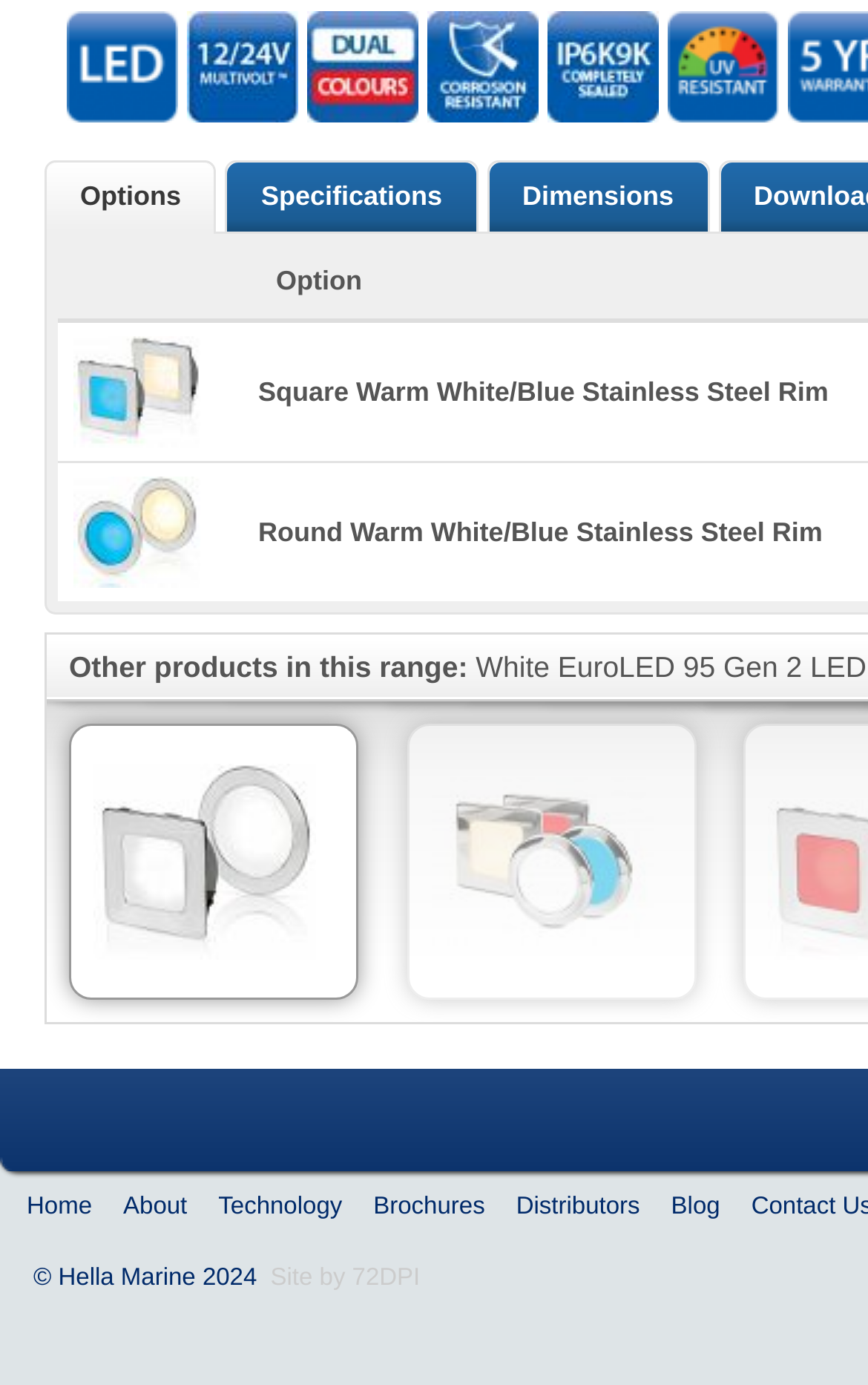Please determine the bounding box coordinates of the element's region to click in order to carry out the following instruction: "go to 'White EuroLED 95 Gen 2 LED Down Lights with Spring Clips' product page". The coordinates should be four float numbers between 0 and 1, i.e., [left, top, right, bottom].

[0.108, 0.552, 0.384, 0.693]